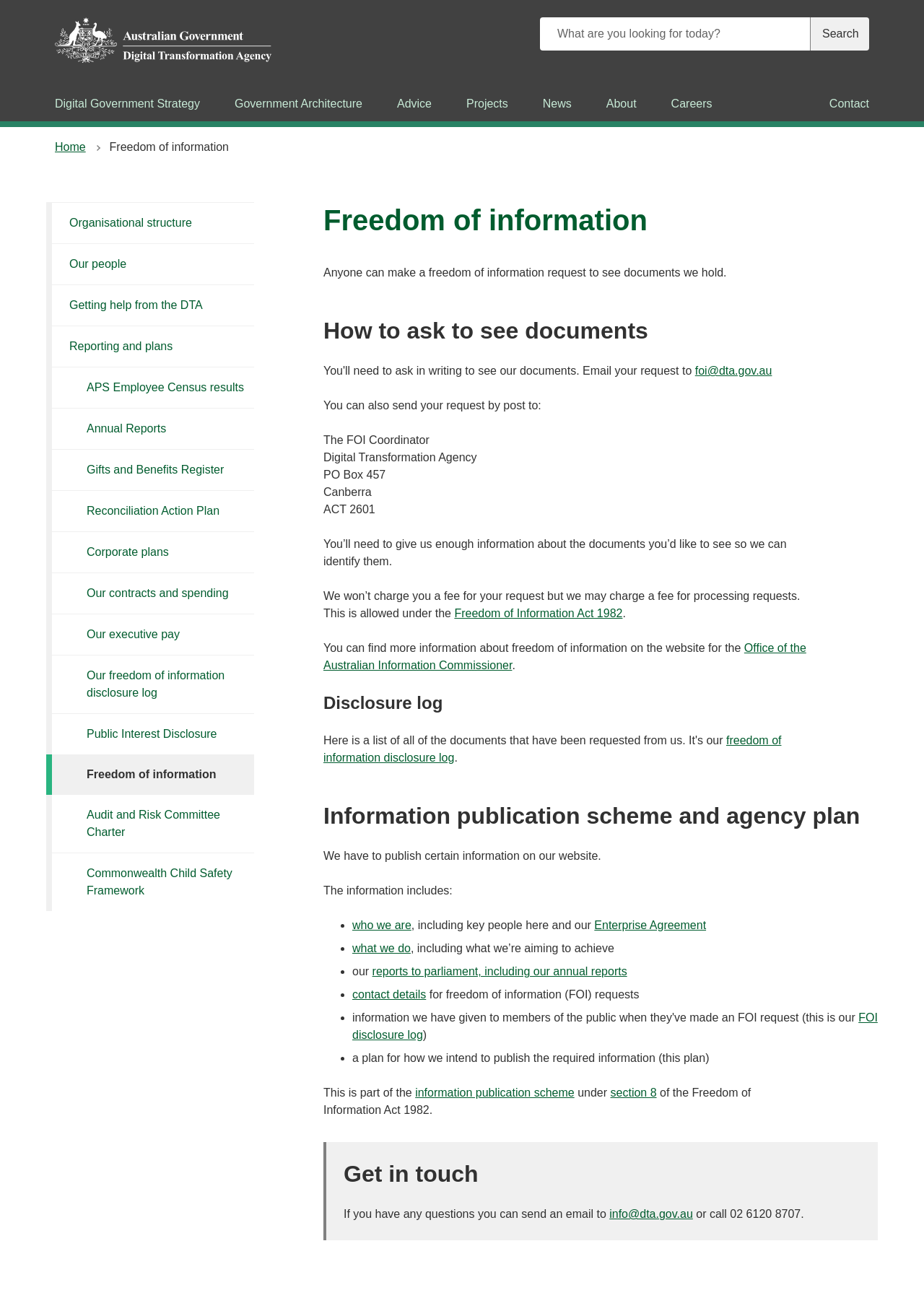Please find the bounding box coordinates for the clickable element needed to perform this instruction: "Learn about the information publication scheme".

[0.449, 0.829, 0.622, 0.838]